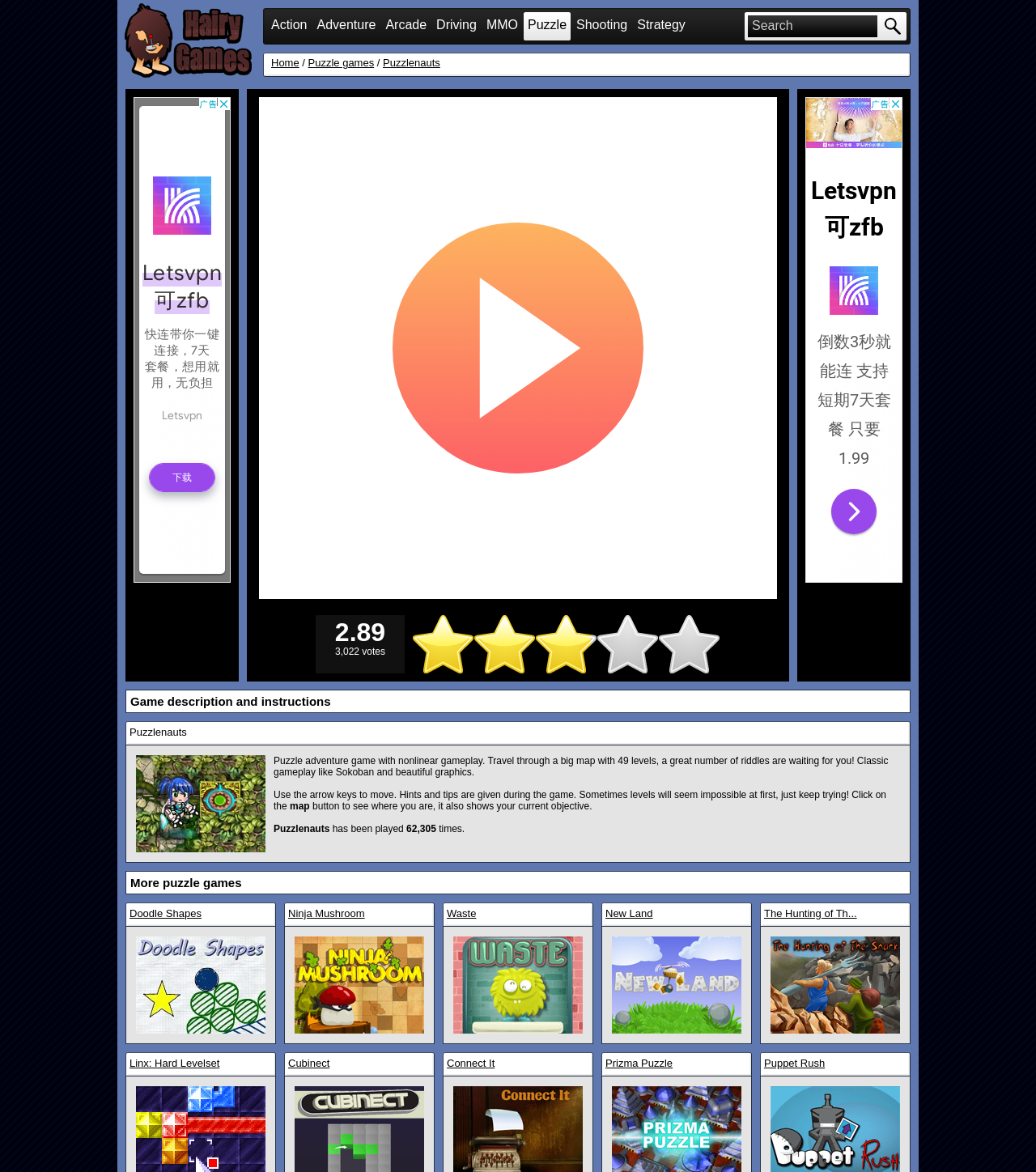Extract the bounding box coordinates for the UI element described by the text: "sweet corn". The coordinates should be in the form of [left, top, right, bottom] with values between 0 and 1.

None